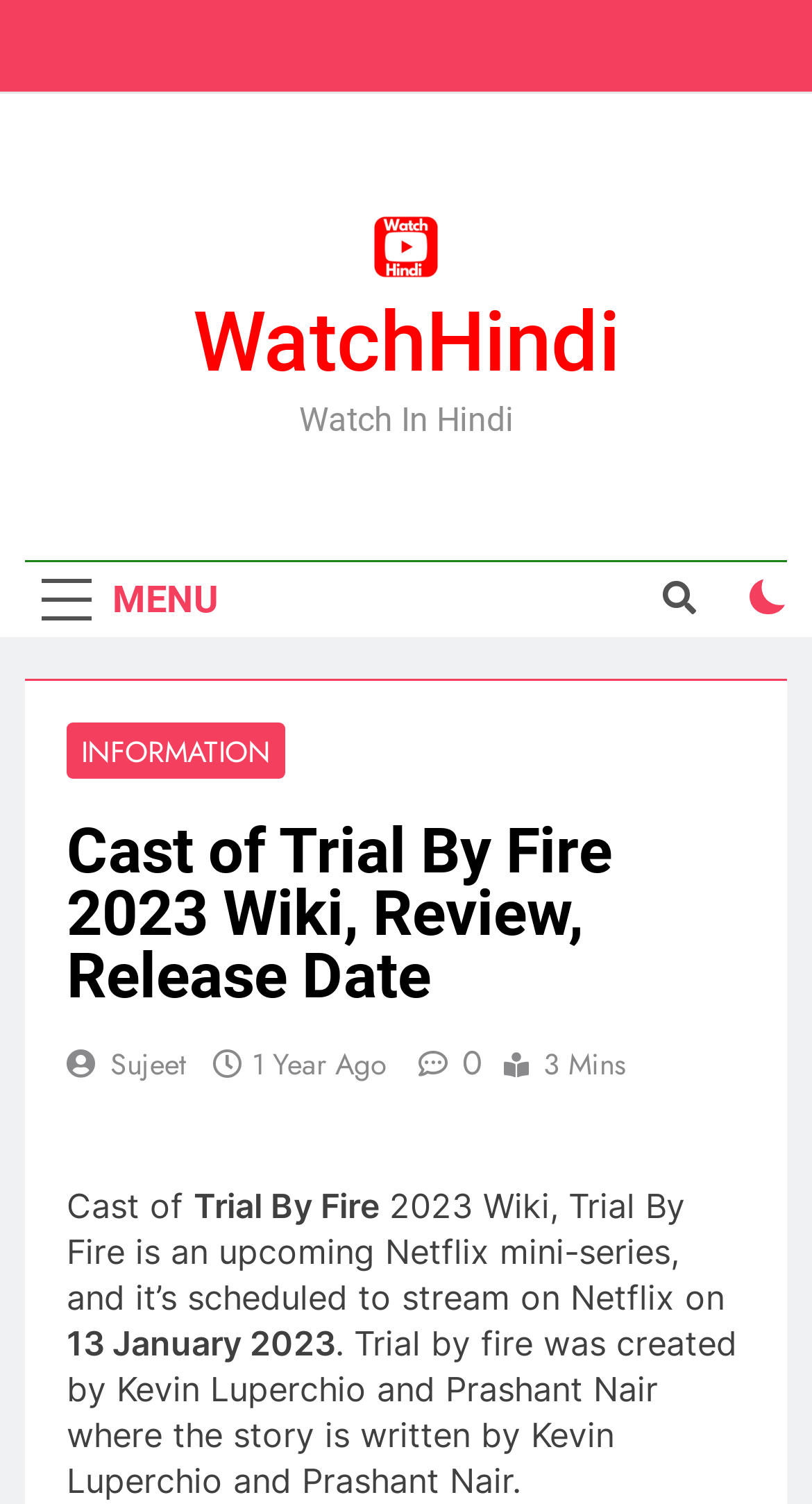Create a detailed summary of the webpage's content and design.

The webpage is about the Netflix series "Trial By Fire" and provides information about its cast, review, and release date. At the top, there is a logo "WatchHindi" with a link, accompanied by an image of the same logo. Below the logo, there is a link "WatchHindi" again, followed by a static text "Watch In Hindi". 

On the top right, there are three buttons: a "MENU" button, a button with an icon, and an unchecked checkbox. 

The main content of the webpage is divided into sections. The first section has a heading "Cast of Trial By Fire 2023 Wiki, Review, Release Date" and provides information about the series. Below the heading, there are links to "INFORMATION" and "Sujeet", followed by a link with a timestamp "1 Year Ago" and a time element. There is also a link with an icon and a static text "3 Mins". 

On the left side of the main content, there is an image related to "Trial By Fire 2023". Below the image, there are static texts describing the series, including its release date on Netflix, and the creators of the series.